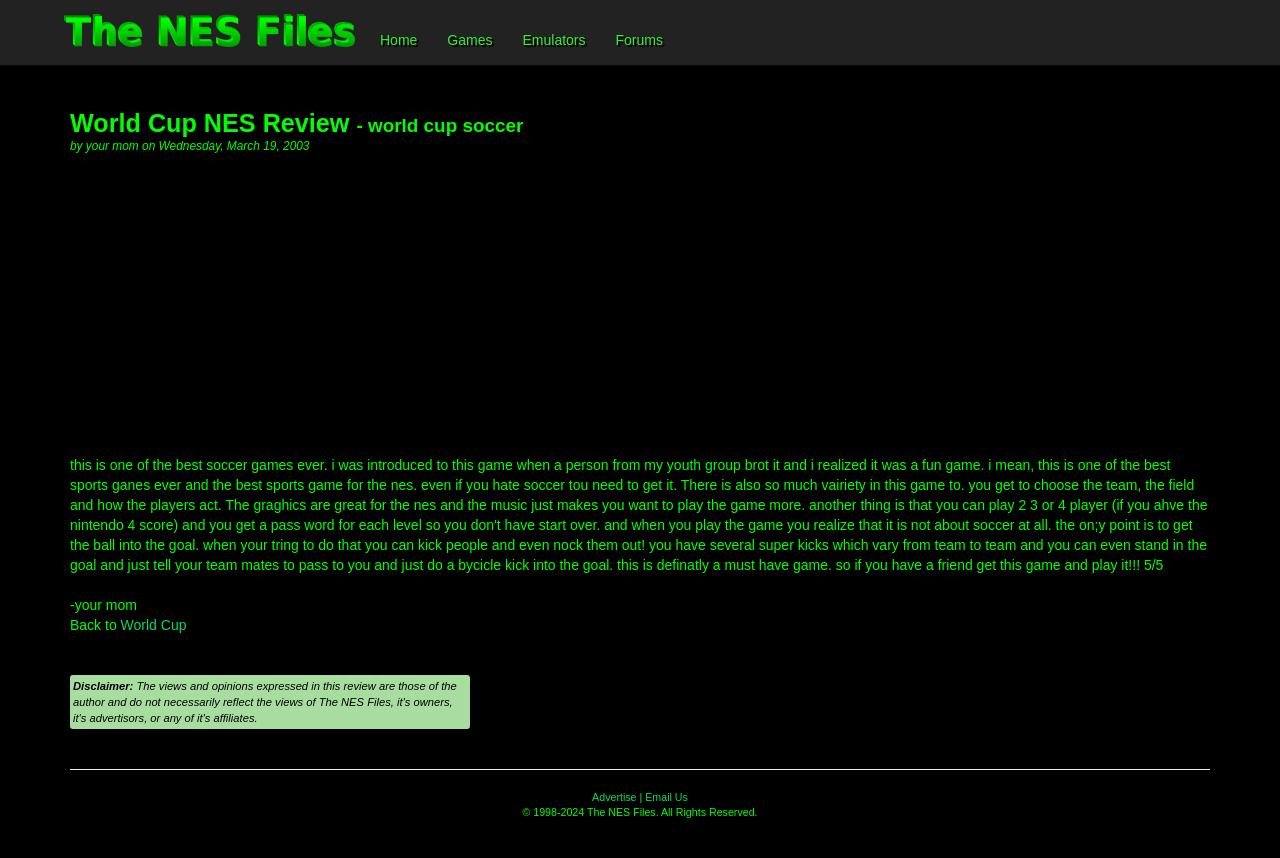How many navigation links are there at the top?
Please provide a comprehensive answer based on the visual information in the image.

I counted the number of link elements at the top of the page, which are 'Home', 'Games', 'Emulators', and 'Forums', and found that there are 4 navigation links.